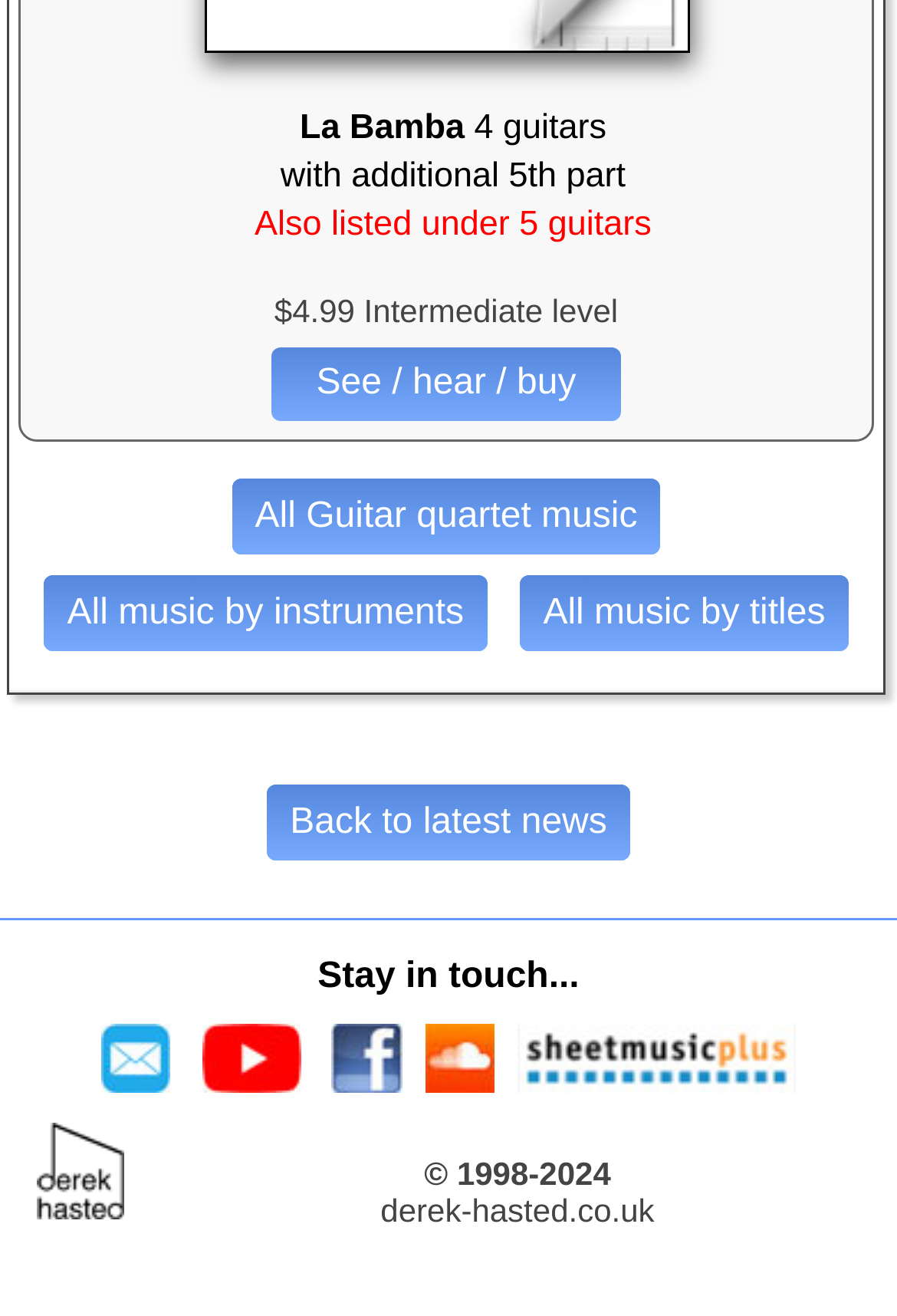Locate the bounding box coordinates of the clickable region necessary to complete the following instruction: "Visit YouTube channel". Provide the coordinates in the format of four float numbers between 0 and 1, i.e., [left, top, right, bottom].

[0.212, 0.793, 0.347, 0.818]